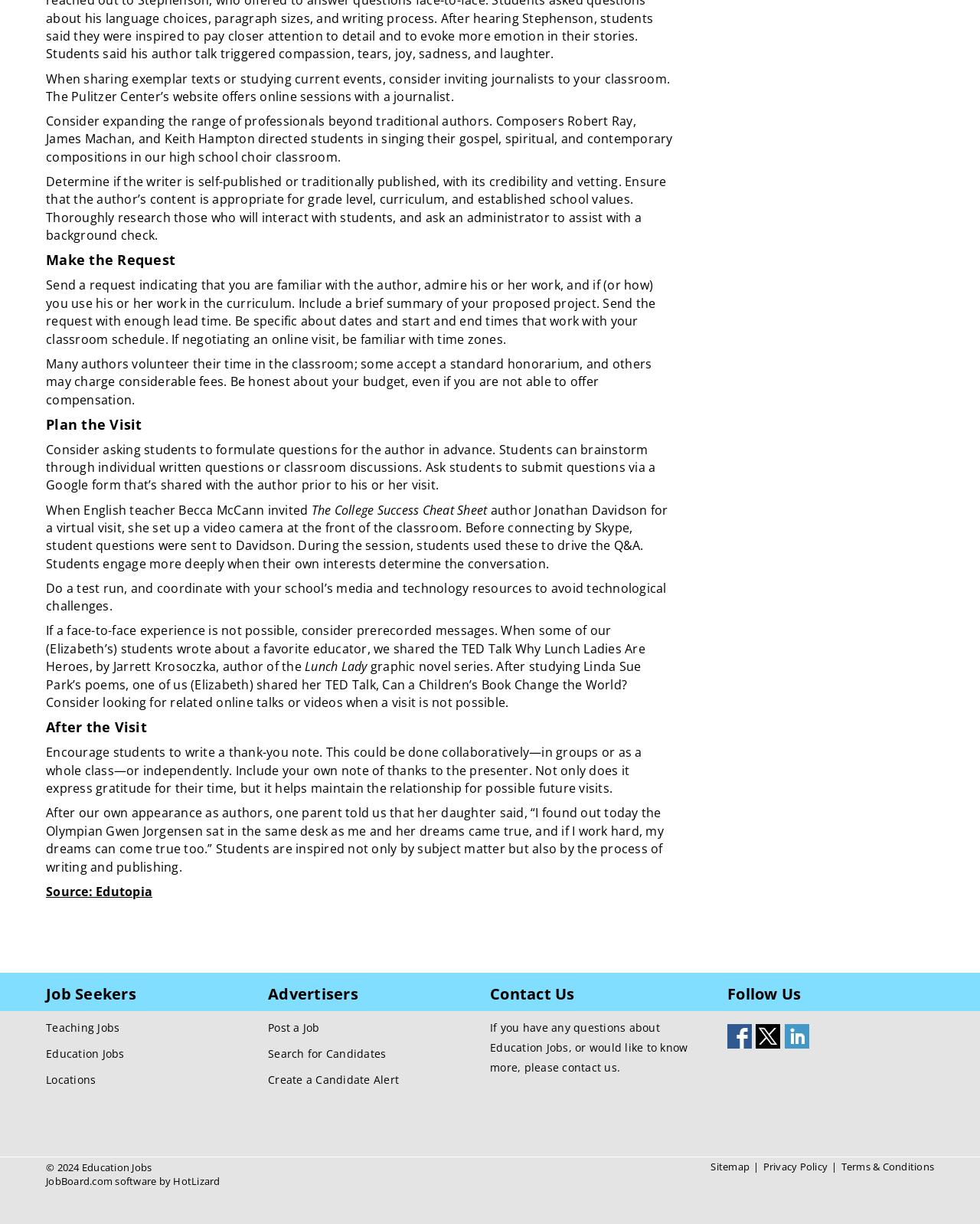Based on the element description Info, identify the bounding box of the UI element in the given webpage screenshot. The coordinates should be in the format (top-left x, top-left y, bottom-right x, bottom-right y) and must be between 0 and 1.

None